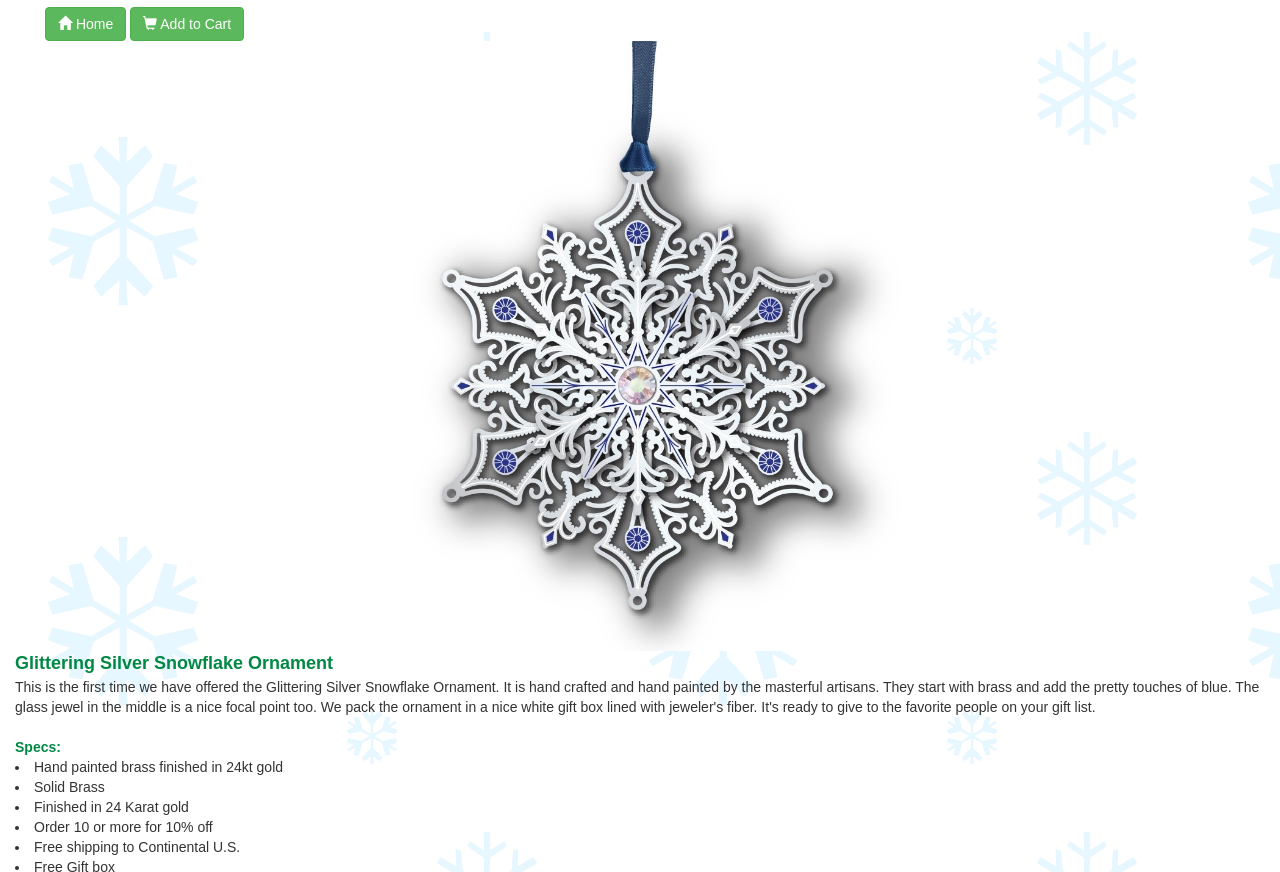What is the material of the ornament?
Give a detailed response to the question by analyzing the screenshot.

I found the answer by looking at the specs of the ornament, which are listed in a bullet point format. One of the specs is 'Solid Brass', which indicates the material of the ornament.